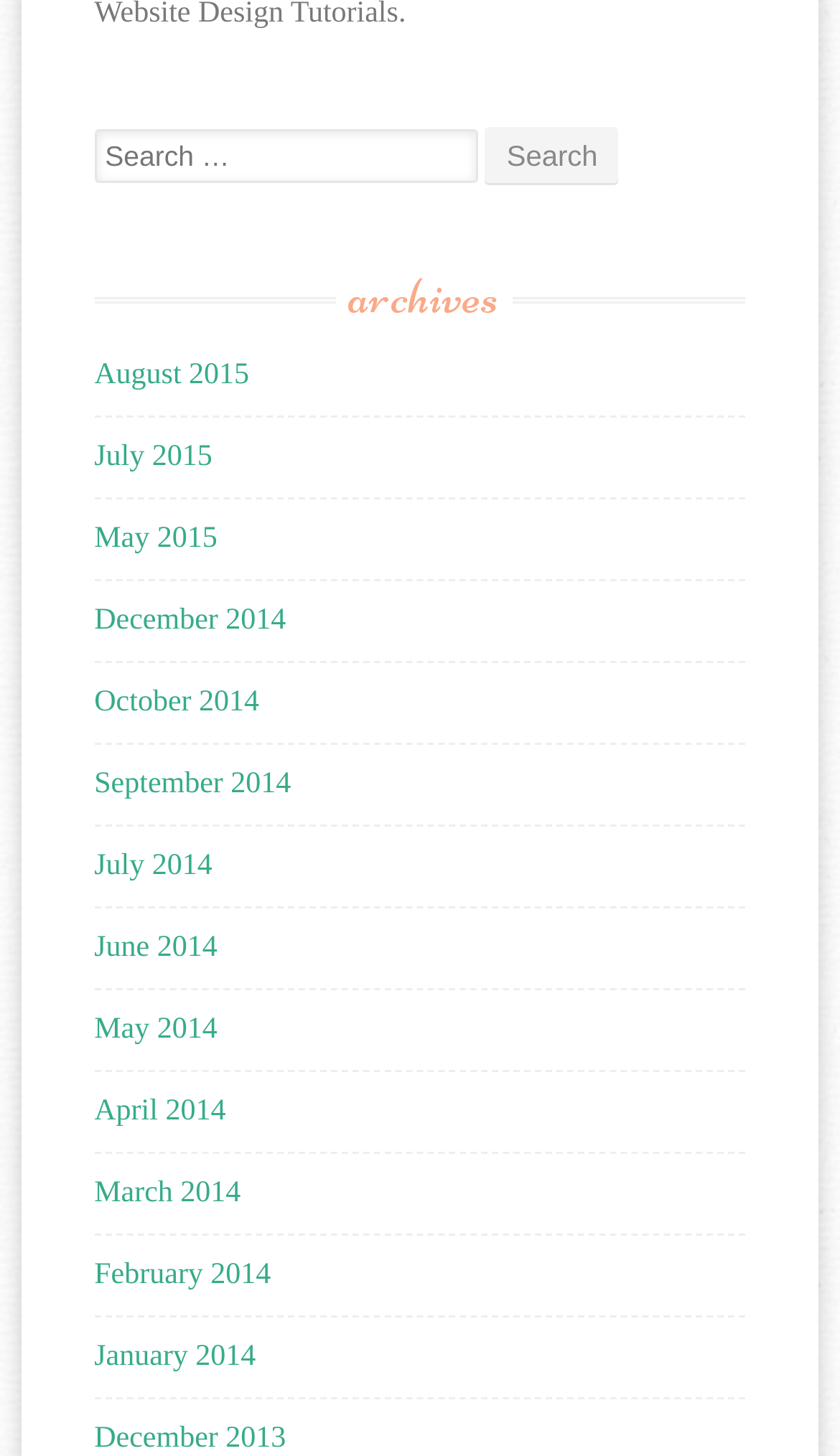How many archive links are available?
Refer to the image and provide a one-word or short phrase answer.

15